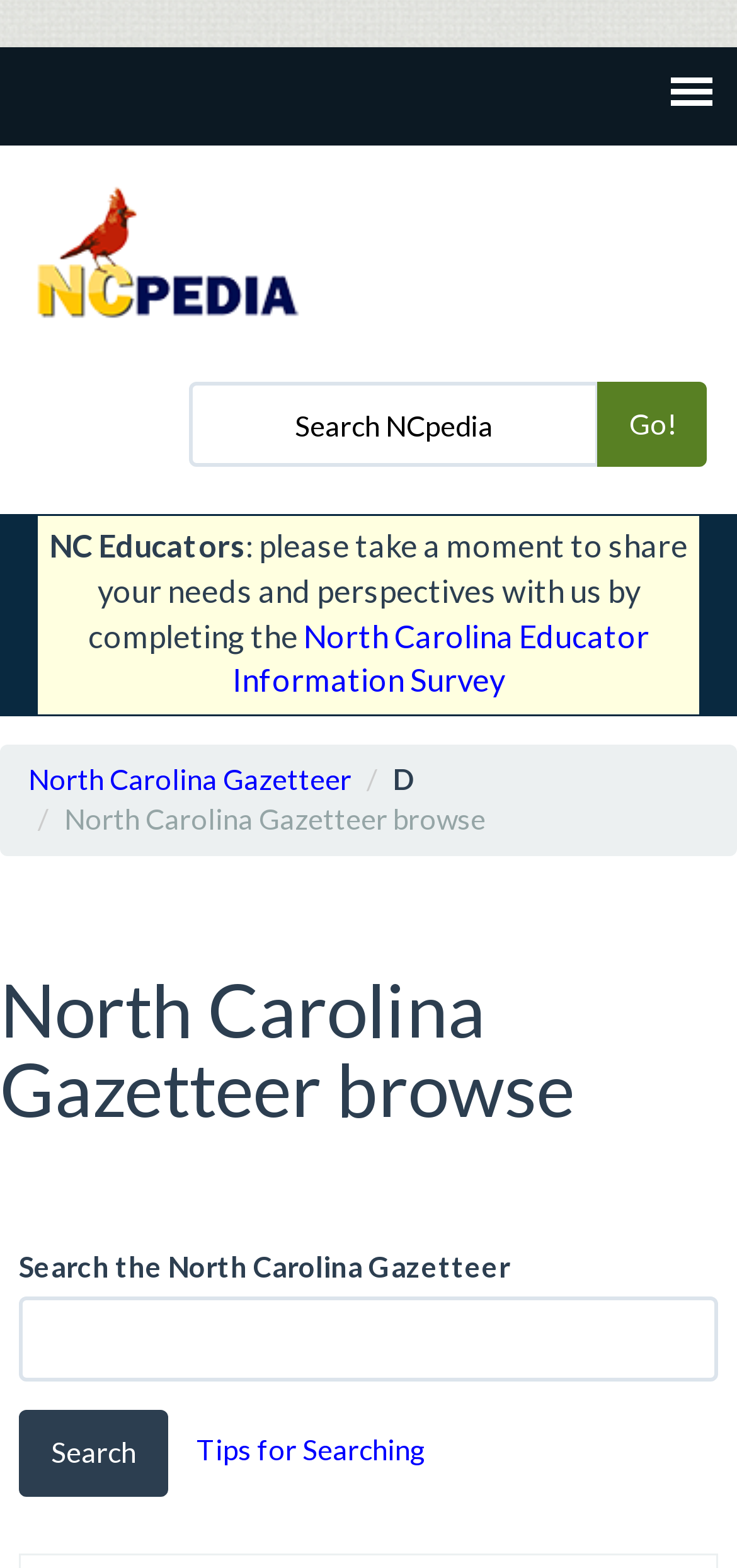Explain the contents of the webpage comprehensively.

The webpage is about the North Carolina Gazetteer browse on NCpedia. At the top right corner, there is a link. On the top left corner, there is the NCpedia logo, which is an image. Below the logo, there is a layout table that spans most of the width of the page. Within this table, there is a search box labeled "Search NCpedia" and a "Go!" button to its right.

Below the search box, there are several lines of text. The first line reads "NC Educators" and the second line is a request for educators to share their needs and perspectives by completing a survey. There is a link to the "North Carolina Educator Information Survey" on this line. The third line has a link to the "North Carolina Gazetteer". The fourth line has a single letter "D". The fifth line reads "North Carolina Gazetteer browse".

Below these lines of text, there is a heading that also reads "North Carolina Gazetteer browse". This heading spans the full width of the page. Below the heading, there is a line of text that reads "Search the North Carolina Gazetteer". Below this text, there is another search box labeled "Search the North Carolina Gazetteer" and a "Search" button to its right. To the right of the "Search" button, there is a link to "Tips for Searching".